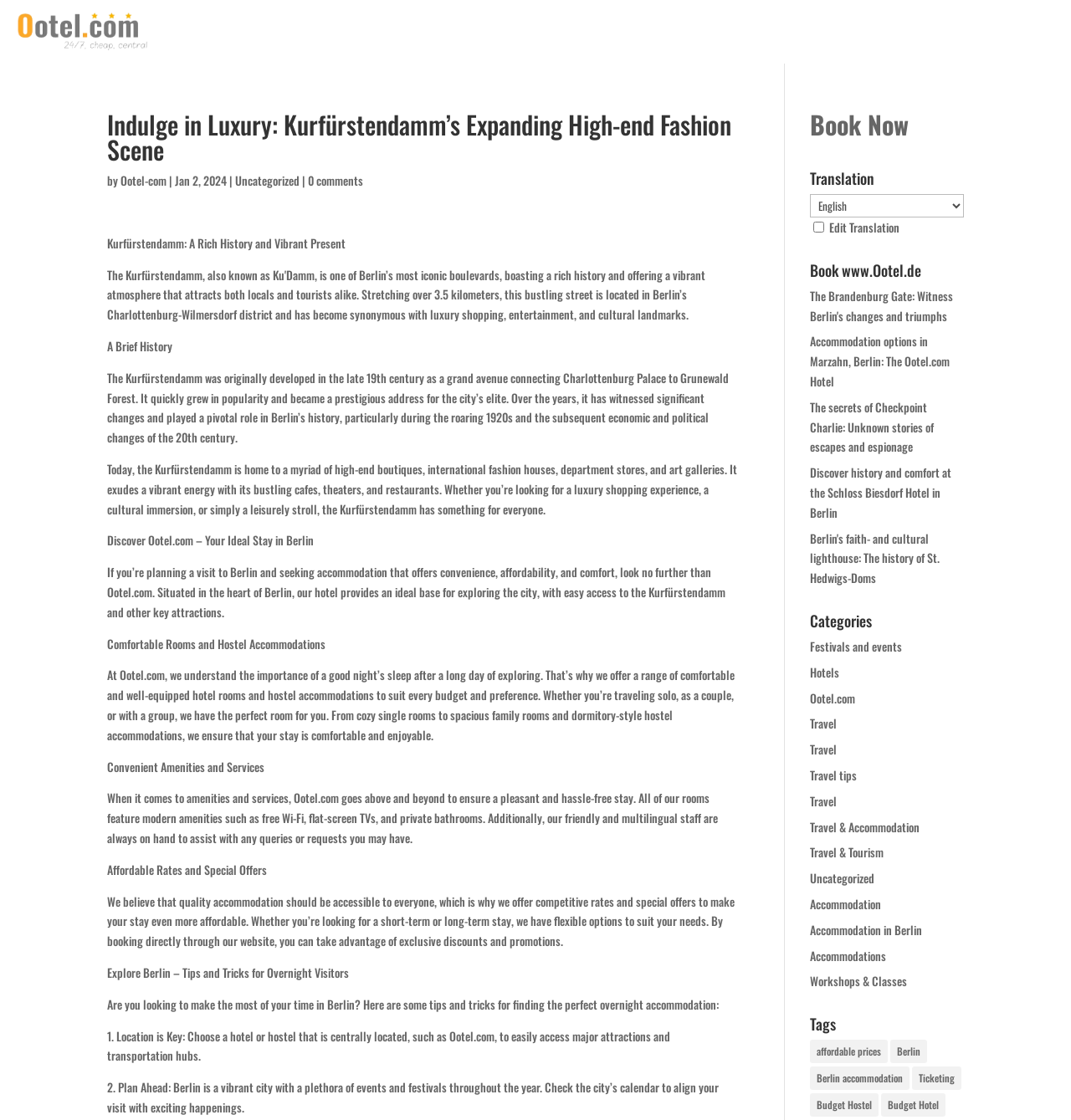Given the description of the UI element: "Berlin", predict the bounding box coordinates in the form of [left, top, right, bottom], with each value being a float between 0 and 1.

[0.831, 0.928, 0.866, 0.949]